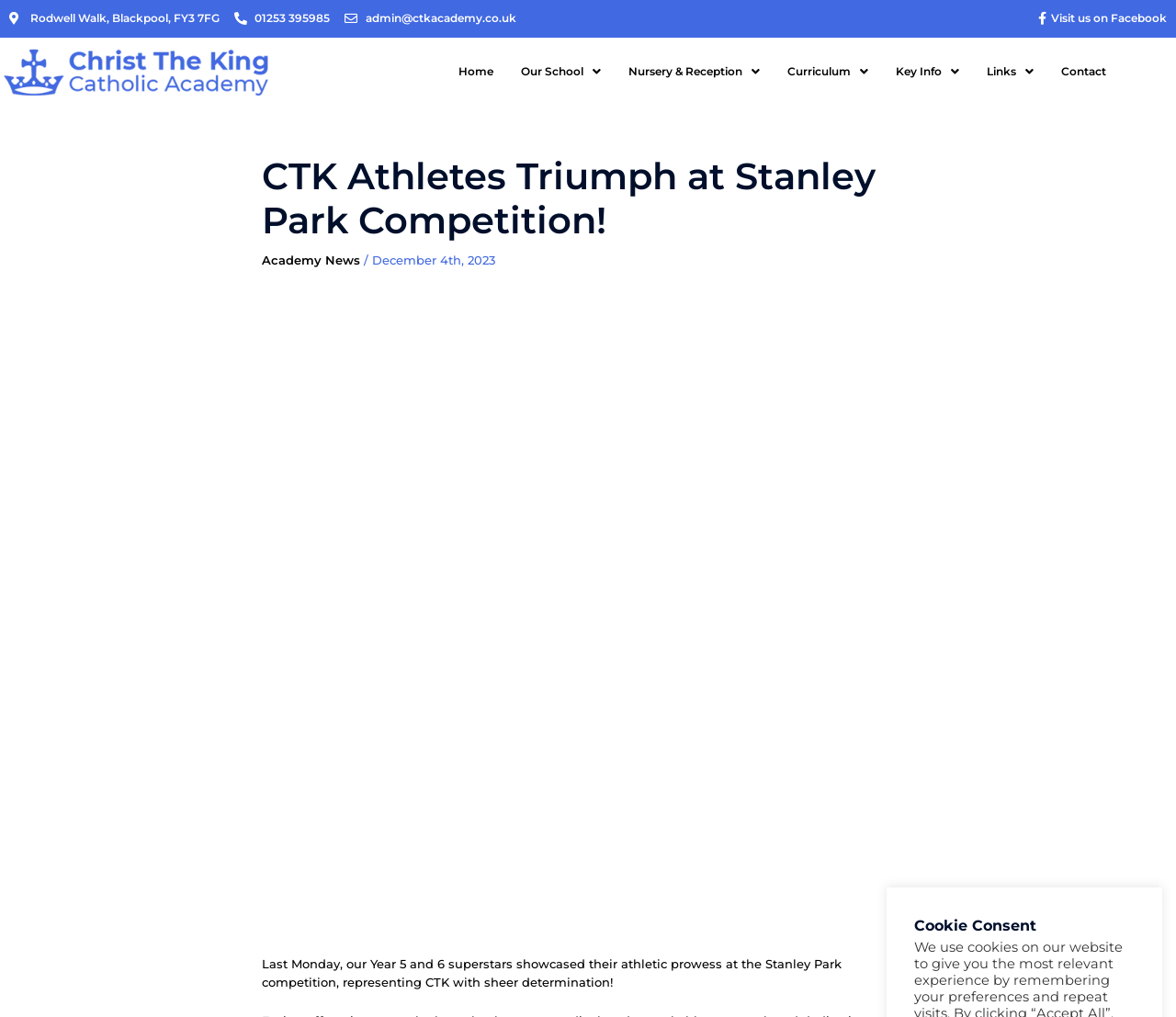Please provide the bounding box coordinates for the UI element as described: "aria-label="Instagram"". The coordinates must be four floats between 0 and 1, represented as [left, top, right, bottom].

None